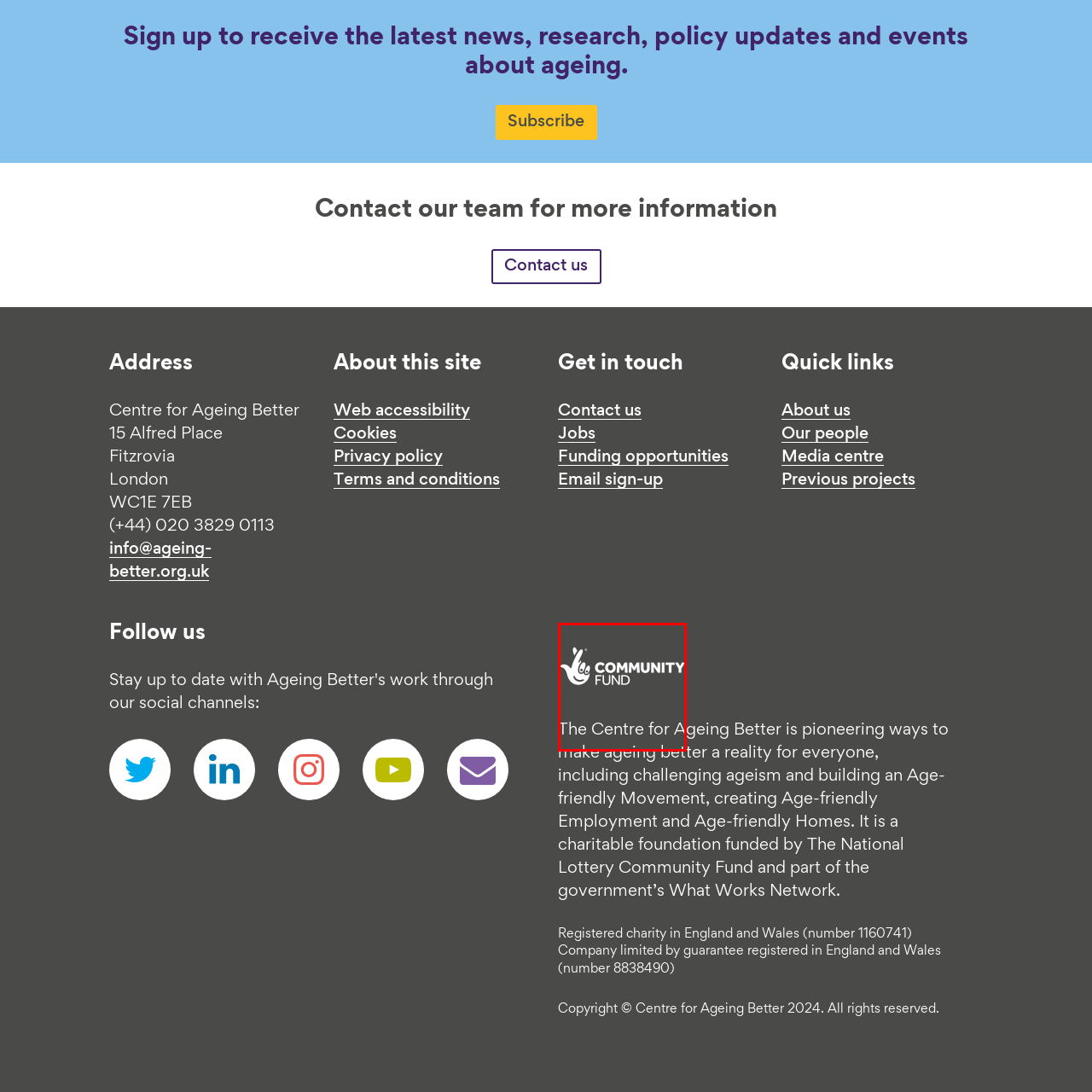Describe extensively the image that is contained within the red box.

The image features the logo of The National Lottery Community Fund, which is a vital supporter of initiatives aimed at improving lives and fostering community well-being. Below the logo, the caption highlights the mission of the Centre for Ageing Better, emphasizing their commitment to pioneering strategies for enhancing the quality of life as people age. This effort includes combating ageism and promoting the establishment of age-friendly environments encompassing employment and housing. The presence of the fund’s logo underlines the collaborative efforts to achieve these goals, reinforcing the center's role as a charitable foundation dedicated to making a positive impact on society.